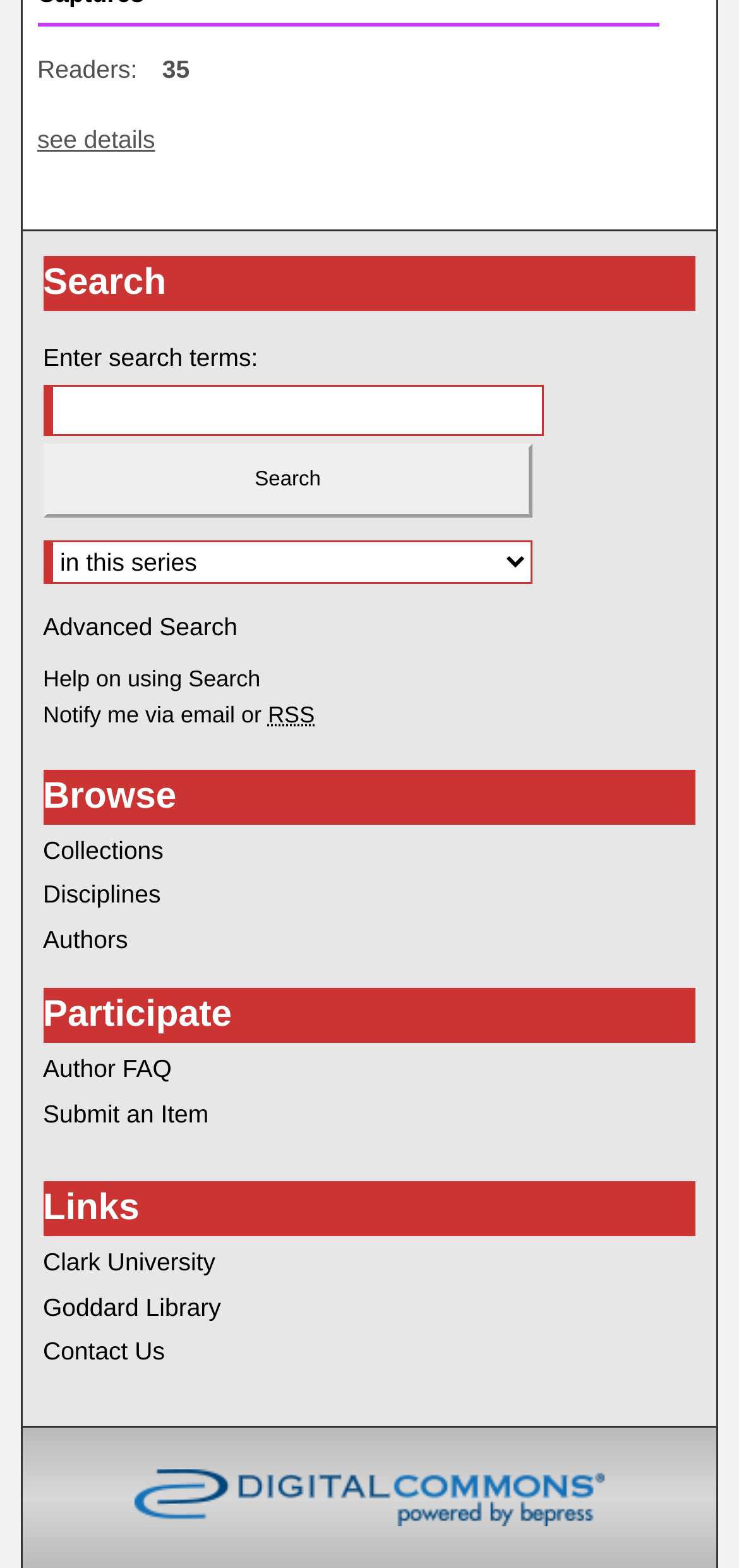Locate the bounding box of the UI element based on this description: "Submit an Item". Provide four float numbers between 0 and 1 as [left, top, right, bottom].

[0.058, 0.701, 0.942, 0.72]